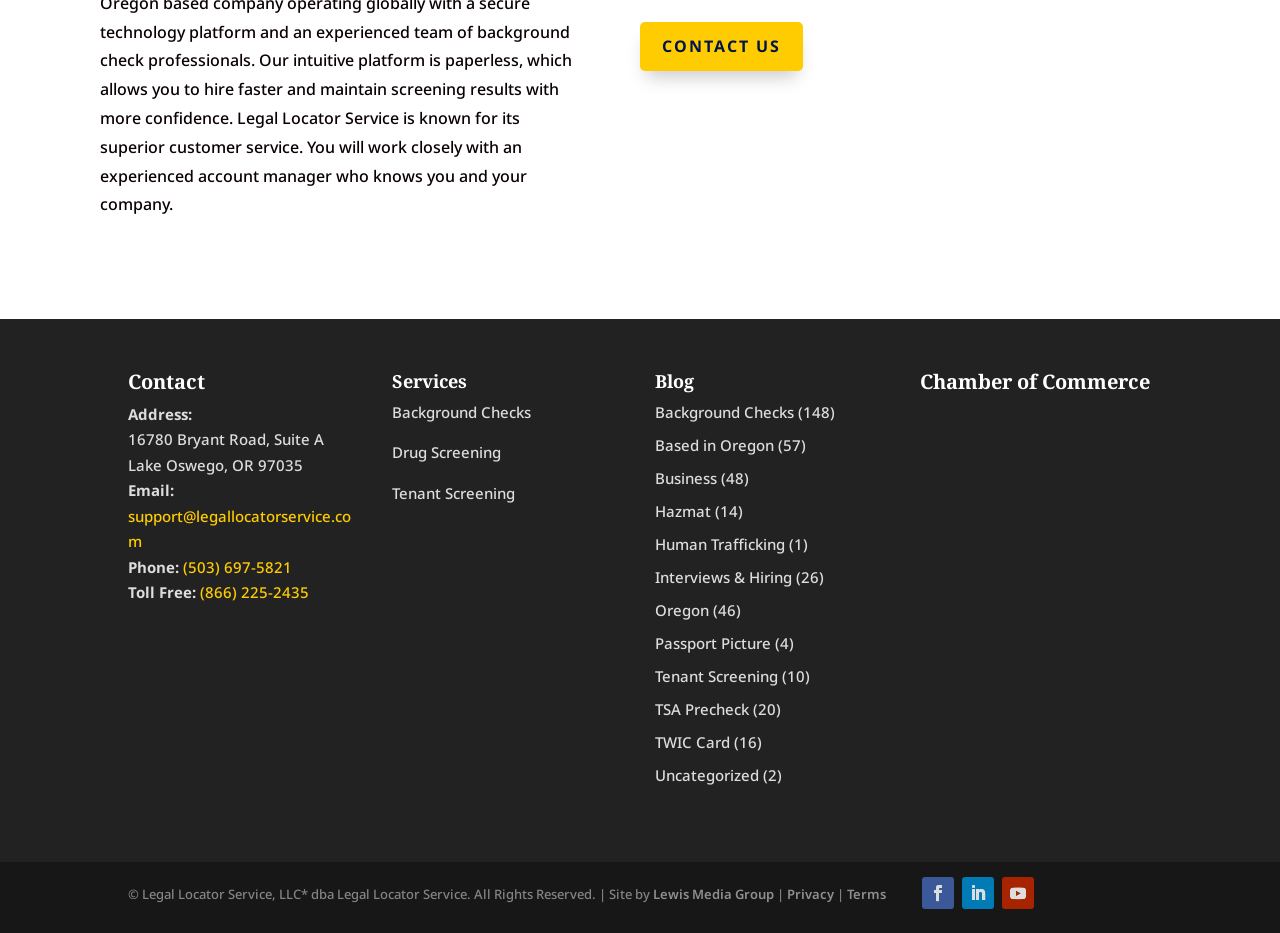What are the services offered by Legal Locator Service?
Please use the image to provide an in-depth answer to the question.

I found the services by looking at the 'Services' heading and the corresponding links 'Background Checks', 'Drug Screening', and 'Tenant Screening'.